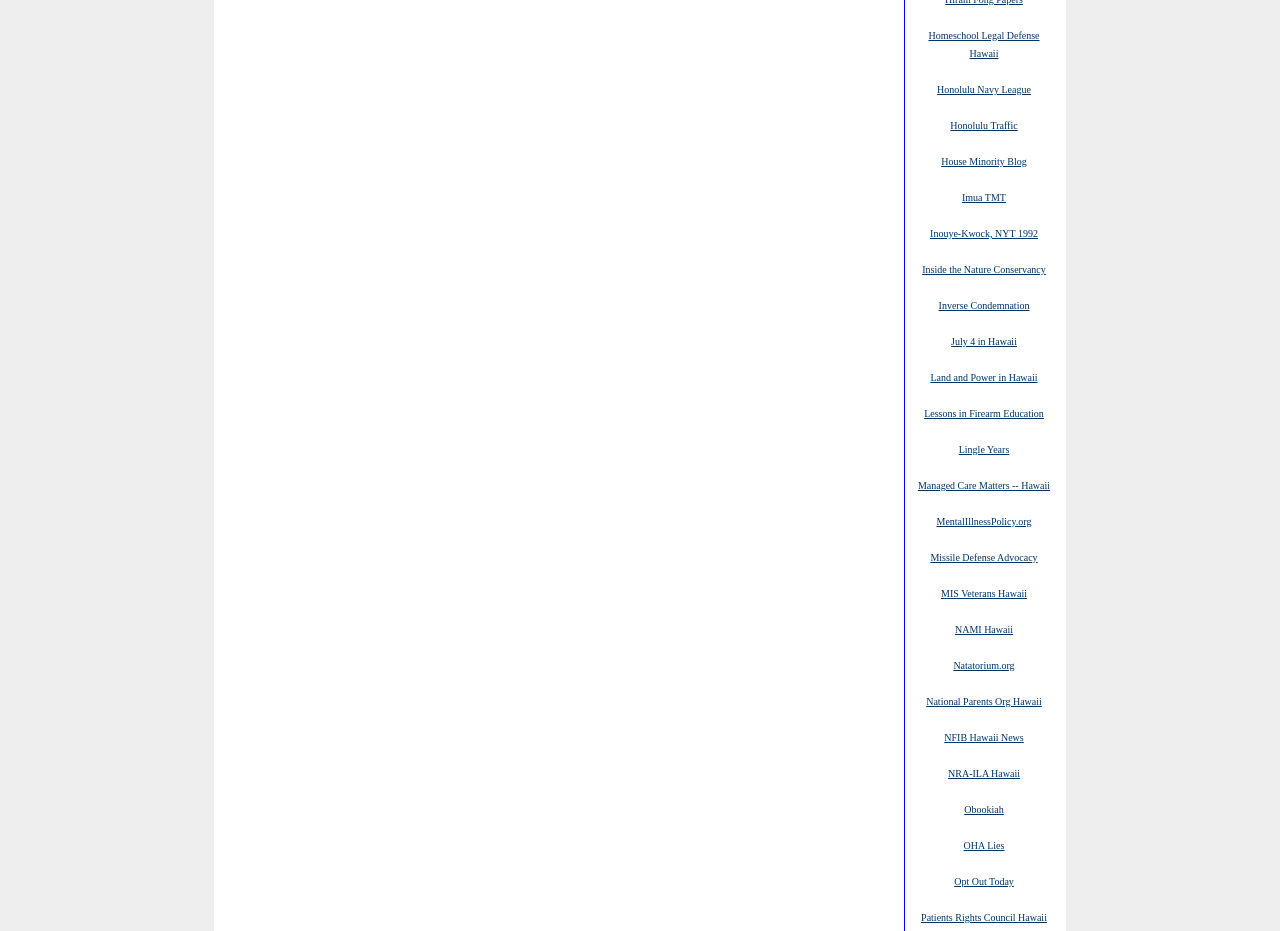Identify the bounding box coordinates of the area that should be clicked in order to complete the given instruction: "go to Honolulu Navy League". The bounding box coordinates should be four float numbers between 0 and 1, i.e., [left, top, right, bottom].

[0.732, 0.088, 0.805, 0.103]